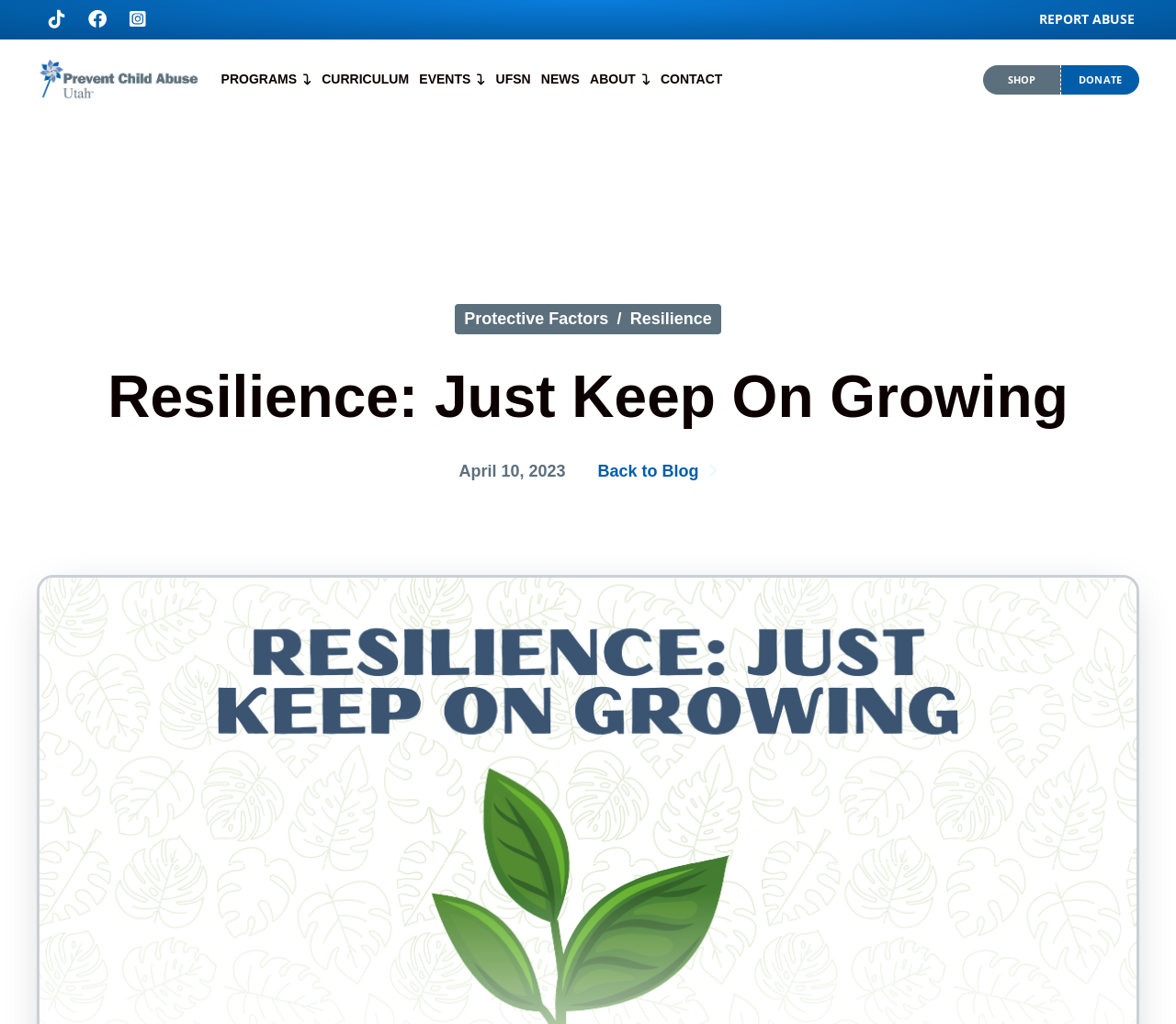Identify the bounding box coordinates of the clickable region to carry out the given instruction: "Visit the 'PROGRAMS' page".

[0.184, 0.068, 0.269, 0.087]